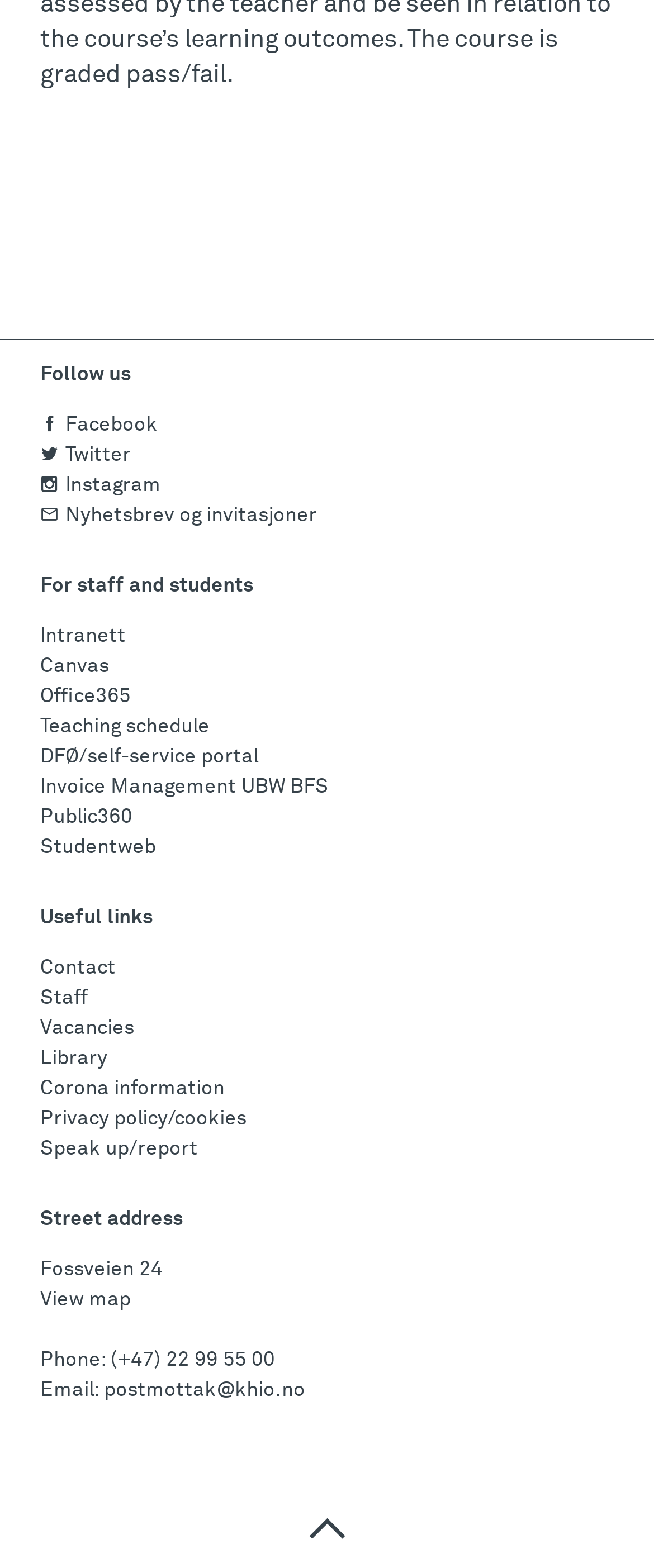Given the element description "(+47) 22 99 55 00", identify the bounding box of the corresponding UI element.

[0.169, 0.862, 0.421, 0.875]